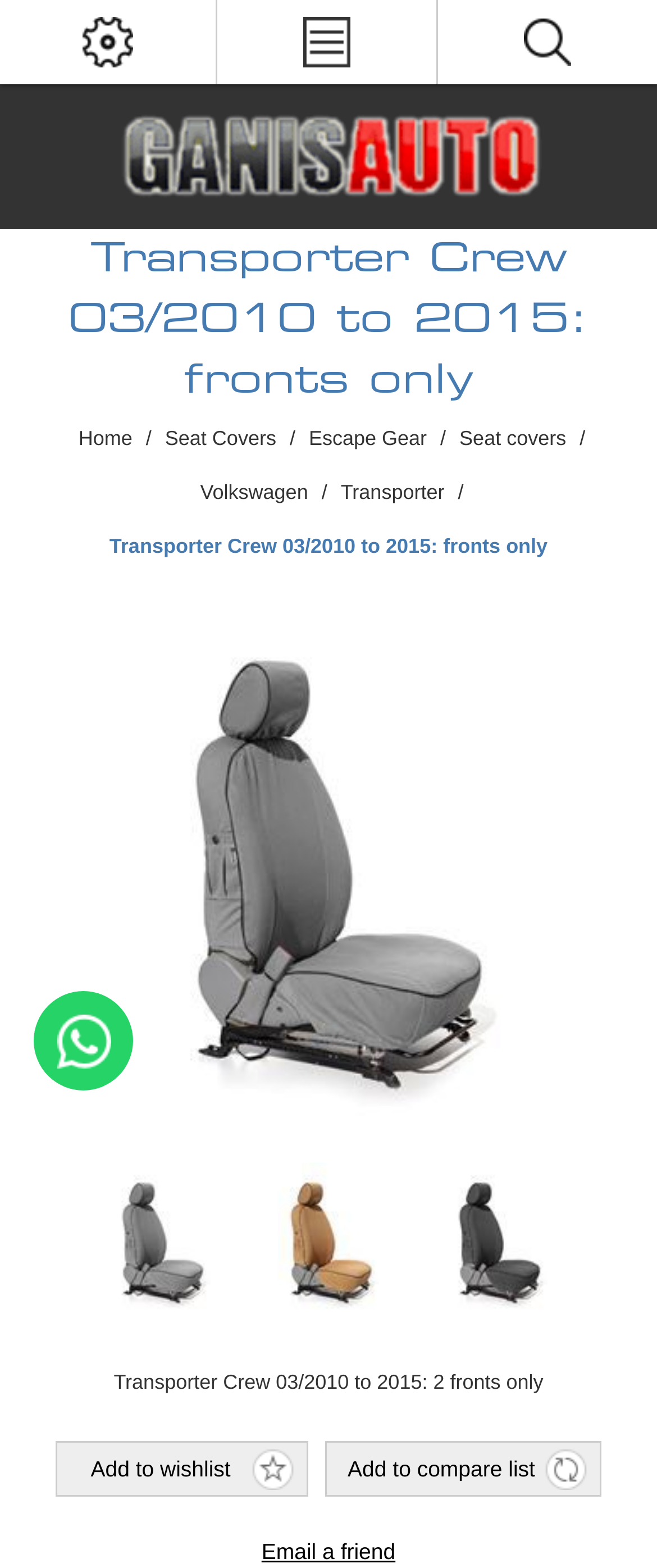Give a comprehensive overview of the webpage, including key elements.

This webpage appears to be an e-commerce site specializing in 4x4 seat covers and related accessories. At the top, there is a personal menu, main menu, and search bar. Below this, there is a prominent link to "4x4 Seat Covers" accompanied by an image.

The main content of the page is focused on a specific product, the "Transporter Crew 03/2010 to 2015: fronts only" seat covers. There is a heading with this title, followed by a series of links to related categories, including "Home", "Seat Covers", "Escape Gear", and "Volkswagen". These links are arranged horizontally across the page.

Below these links, there is a large image of the Transporter Crew seat covers, accompanied by three smaller images of the same product. Each of these images has a corresponding link to the product. There is also a static text description of the product, "Transporter Crew 03/2010 to 2015: fronts only".

Further down the page, there are three buttons: "Add to wishlist", "Add to compare list", and "Email a friend". These buttons are arranged horizontally across the page. Finally, there is a link to "Send message" at the bottom of the page.

The overall layout of the page is organized and easy to navigate, with clear headings and concise text descriptions. The use of images and links helps to facilitate the shopping experience for customers.